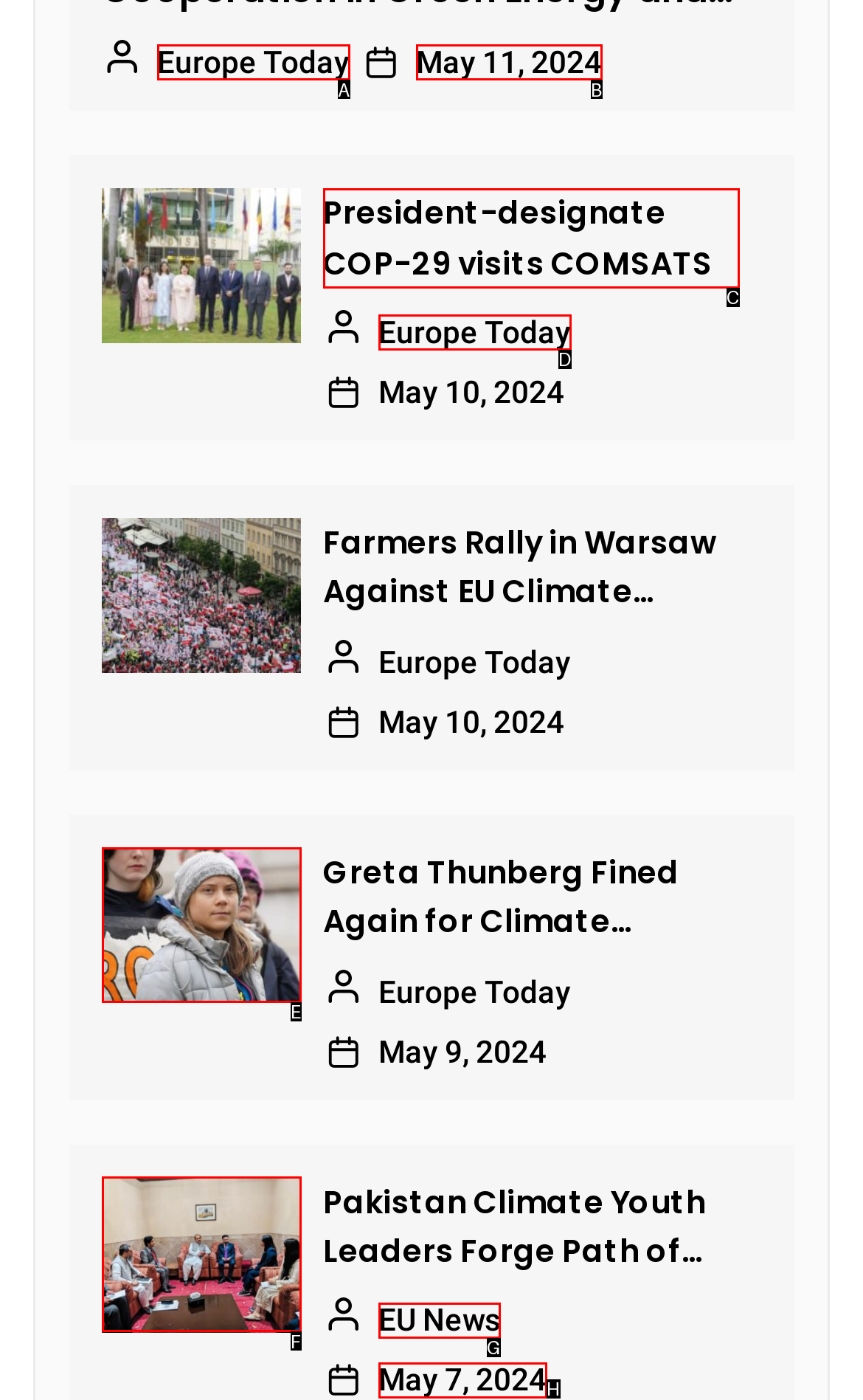Match the following description to a UI element: Europe Today
Provide the letter of the matching option directly.

D